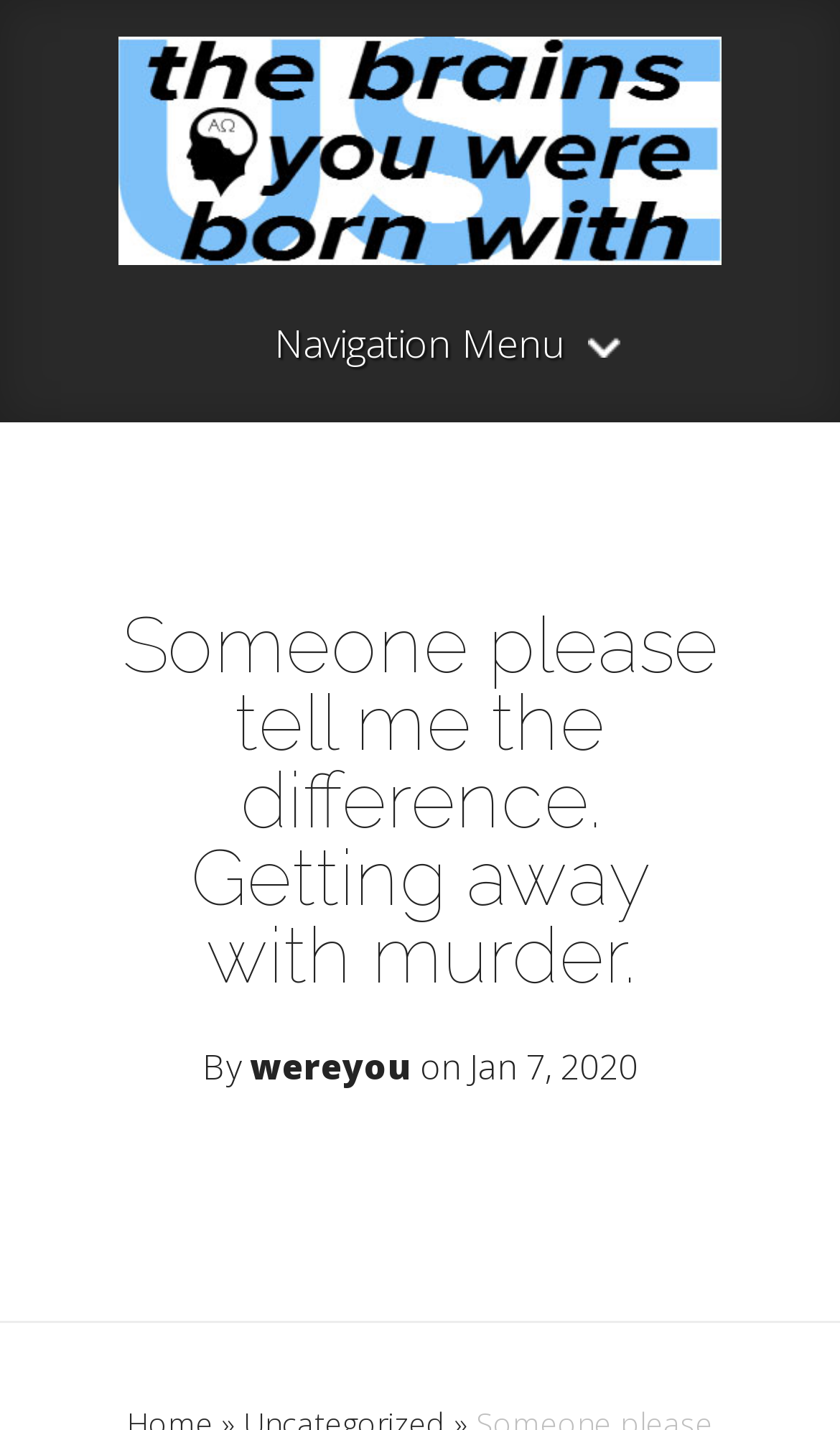Generate the text of the webpage's primary heading.

Someone please tell me the difference. Getting away with murder.